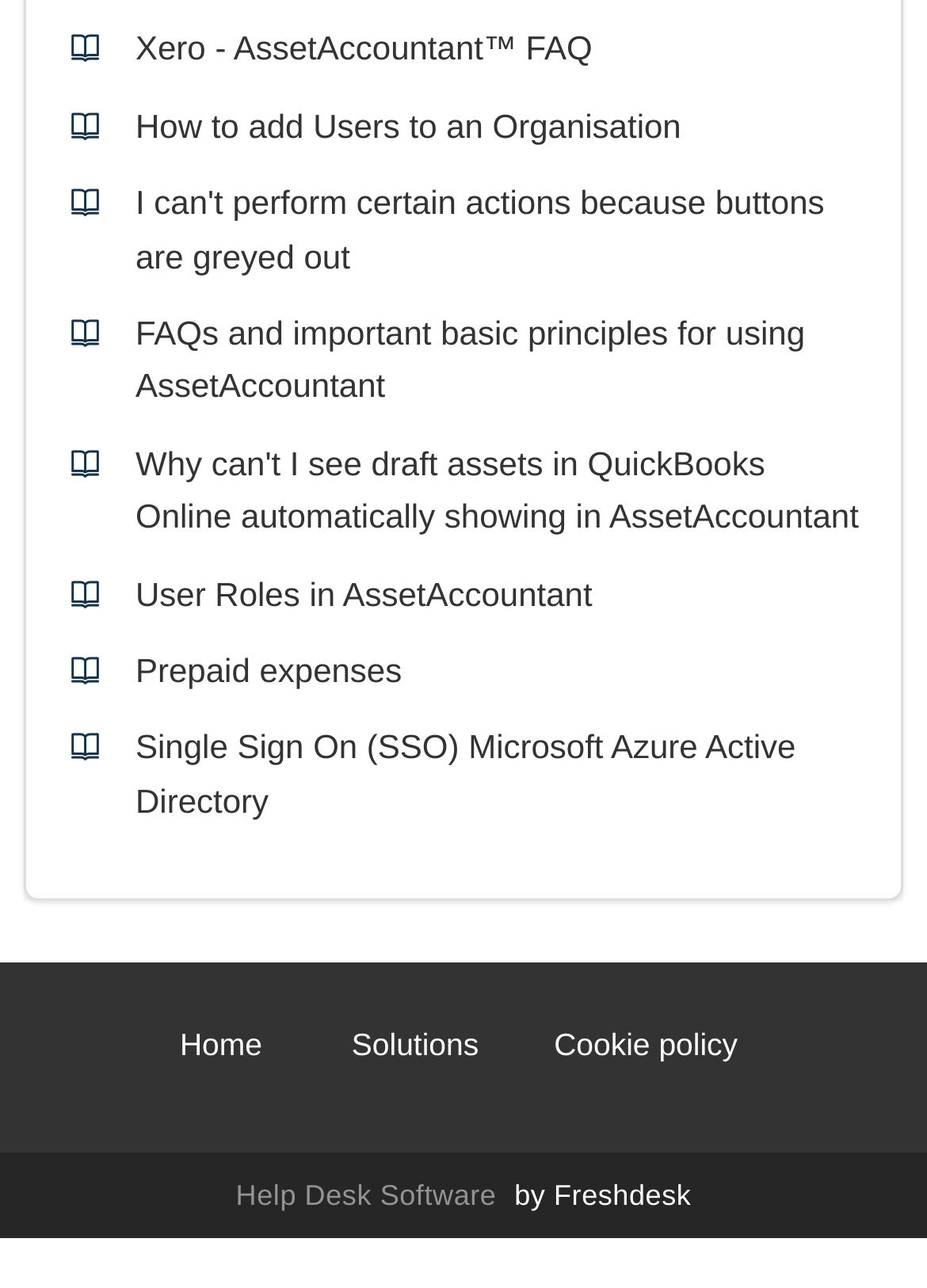From the element description: "Solutions", extract the bounding box coordinates of the UI element. The coordinates should be expressed as four float numbers between 0 and 1, in the order [left, top, right, bottom].

[0.354, 0.79, 0.542, 0.834]